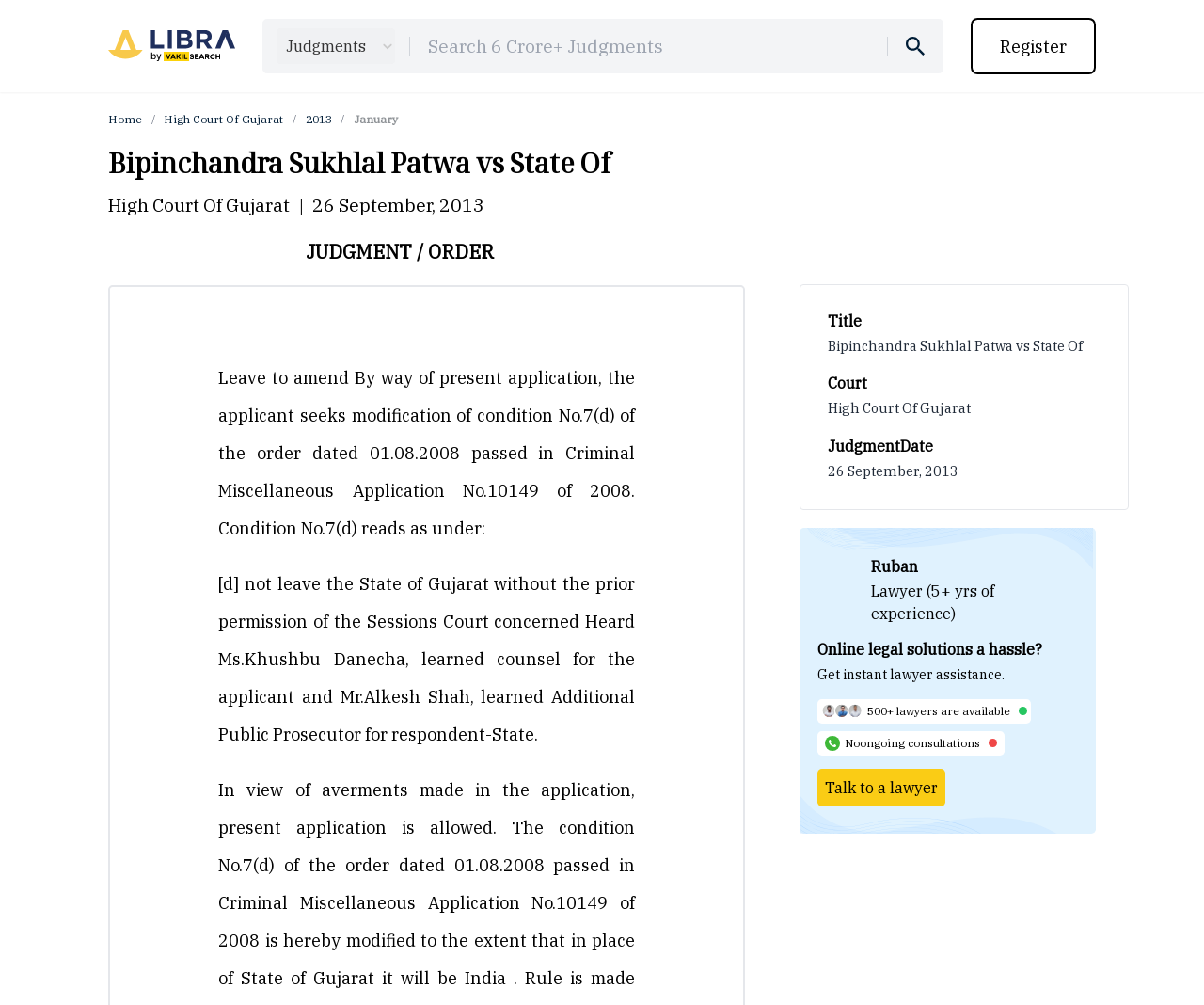Provide the bounding box coordinates for the UI element that is described as: "parent_node: Judgments aria-label="logo"".

[0.09, 0.03, 0.195, 0.062]